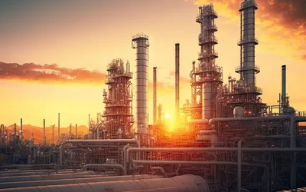What time of day is depicted in the image?
Provide a well-explained and detailed answer to the question.

The image captures a striking industrial scene at sunset, as mentioned in the caption. The golden rays of the setting sun create a dramatic contrast with the metallic surfaces of the equipment, which suggests that the image is taken during sunset.